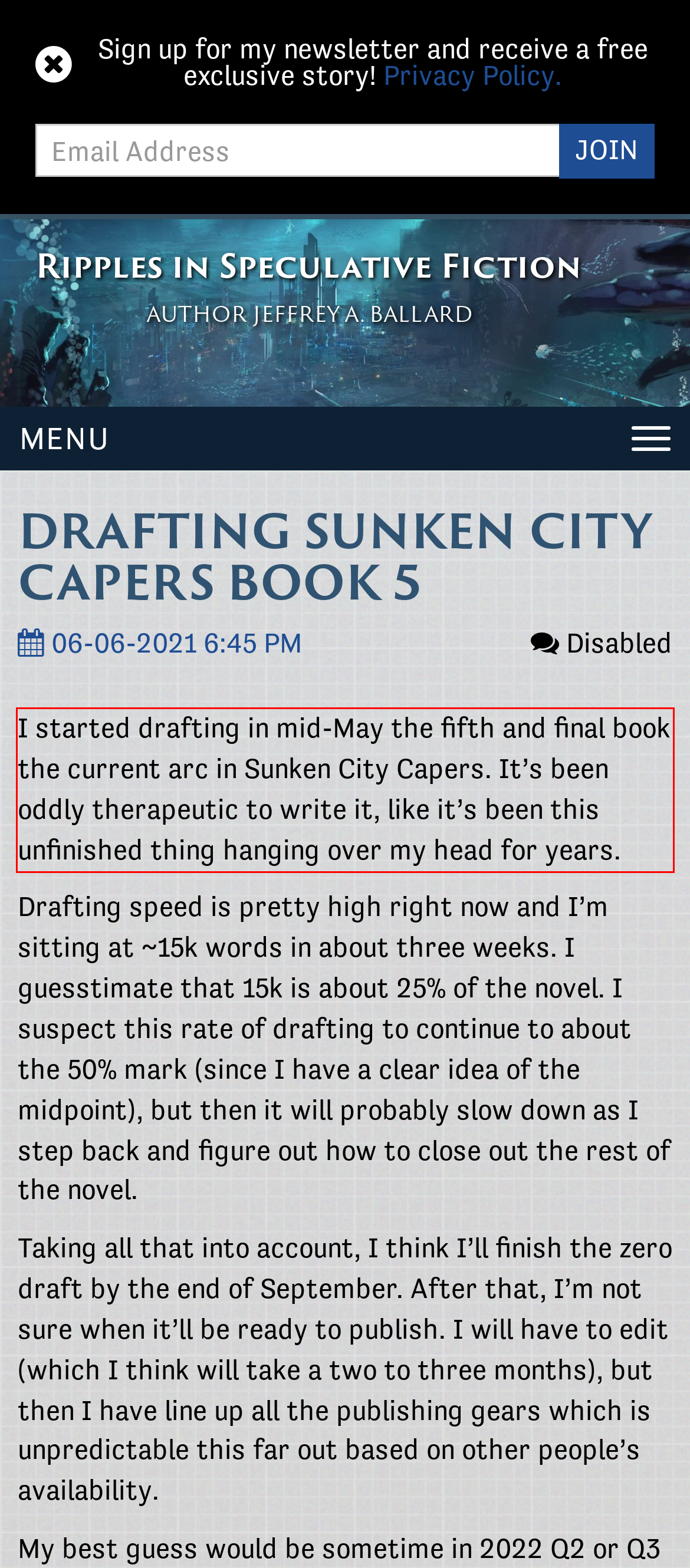Look at the webpage screenshot and recognize the text inside the red bounding box.

I started drafting in mid-May the fifth and final book the current arc in Sunken City Capers. It’s been oddly therapeutic to write it, like it’s been this unfinished thing hanging over my head for years.